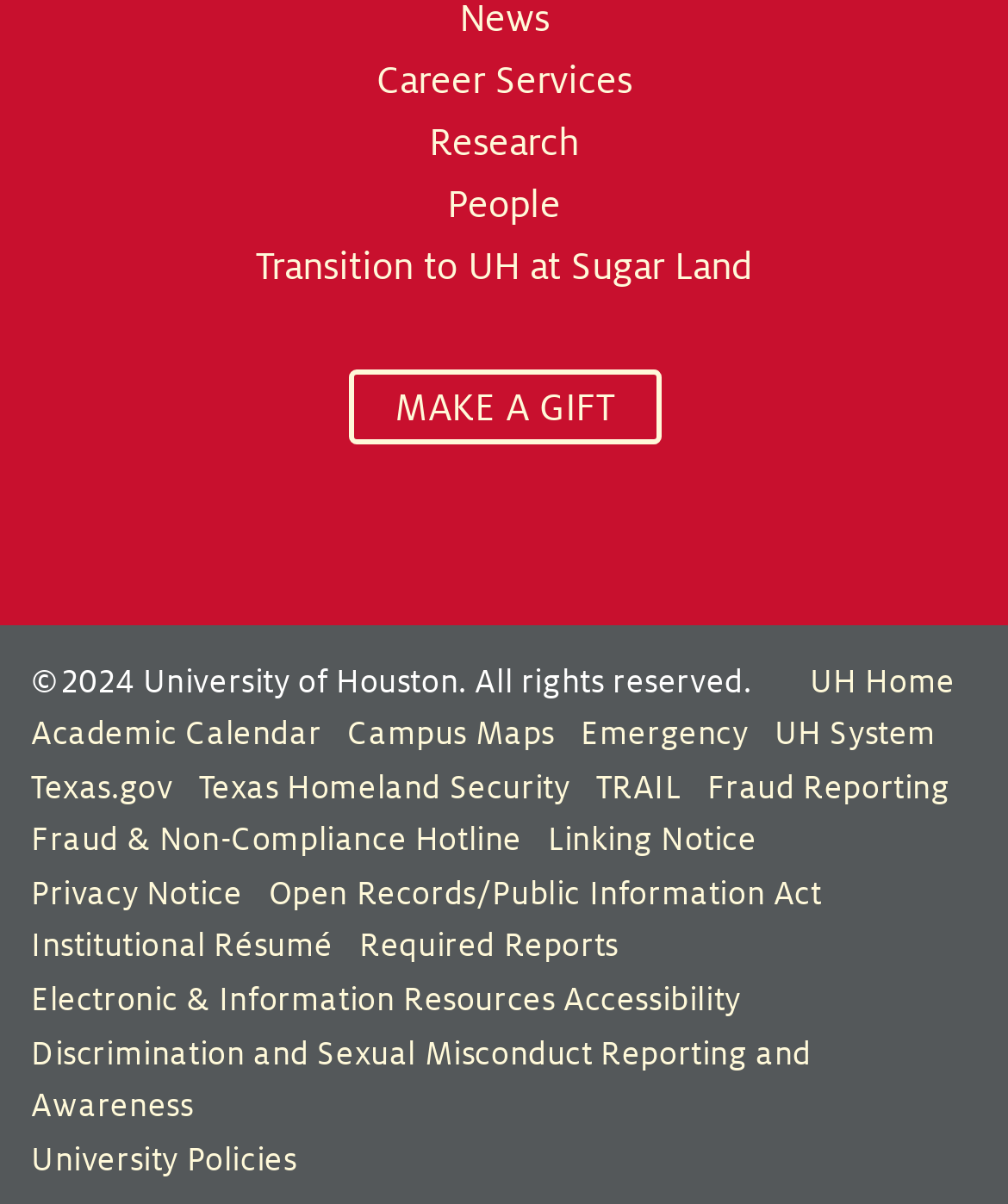Find the bounding box coordinates for the HTML element described in this sentence: "Privacy Policy". Provide the coordinates as four float numbers between 0 and 1, in the format [left, top, right, bottom].

None